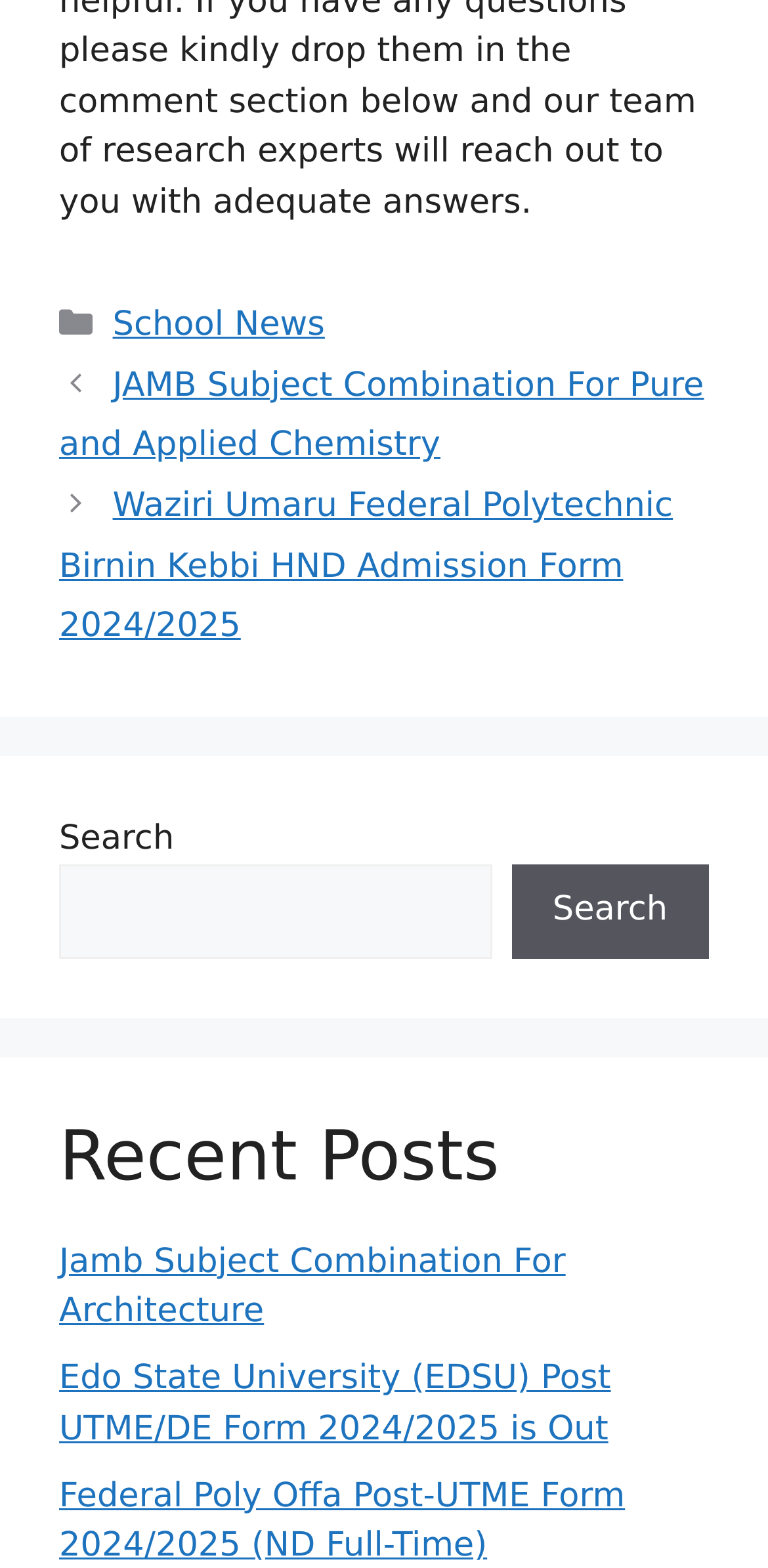Answer briefly with one word or phrase:
Is there a navigation menu?

Yes